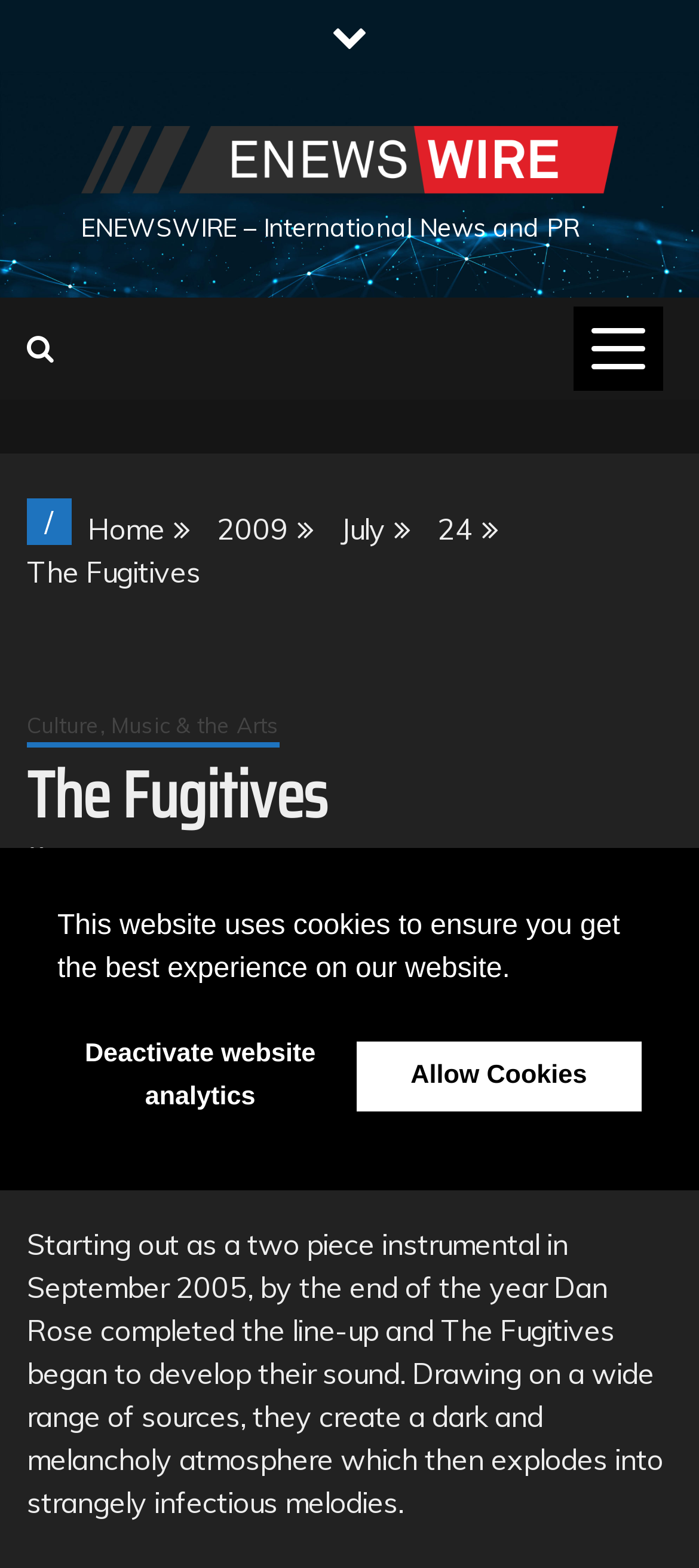Based on the element description: "Home", identify the UI element and provide its bounding box coordinates. Use four float numbers between 0 and 1, [left, top, right, bottom].

[0.126, 0.326, 0.236, 0.349]